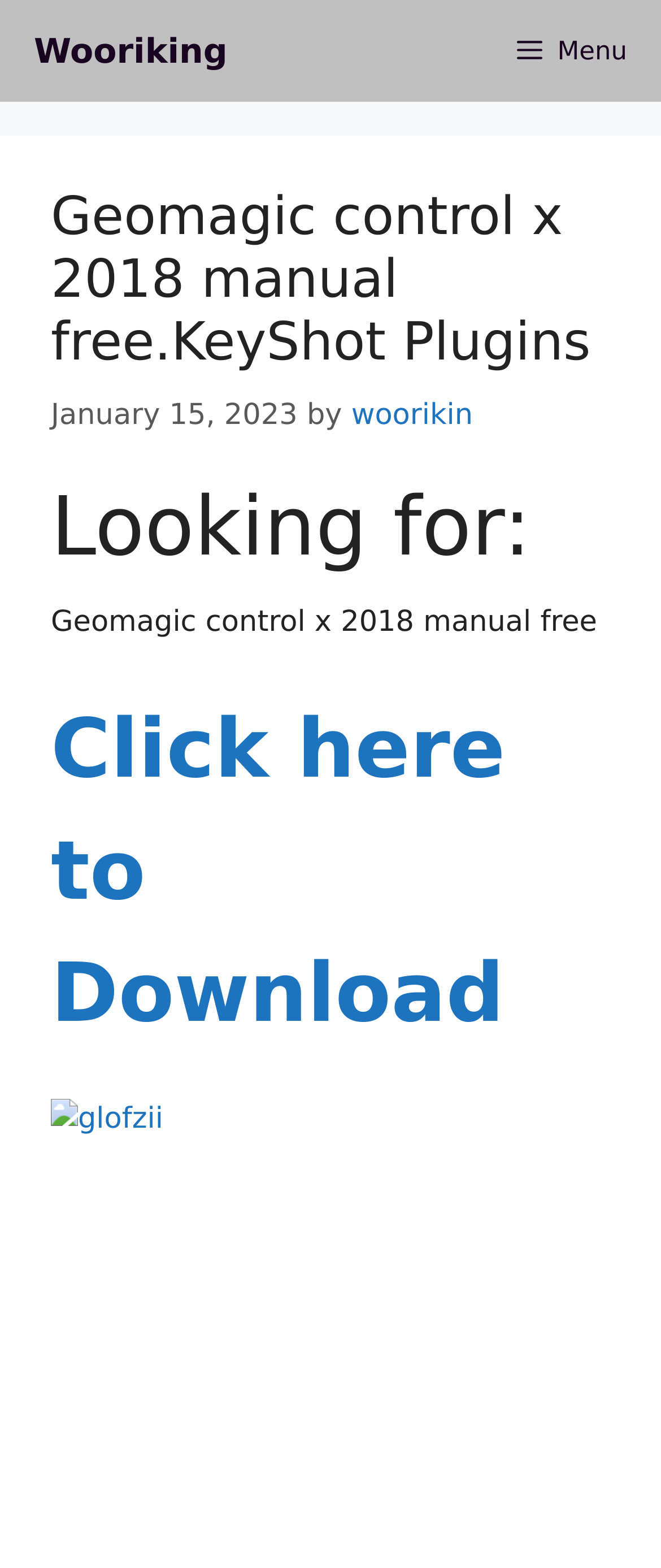What is the purpose of the 'Menu' button?
Use the information from the image to give a detailed answer to the question.

I found the purpose of the 'Menu' button by looking at its description, which is 'controls: primary-menu', indicating that it is used to control the primary menu.